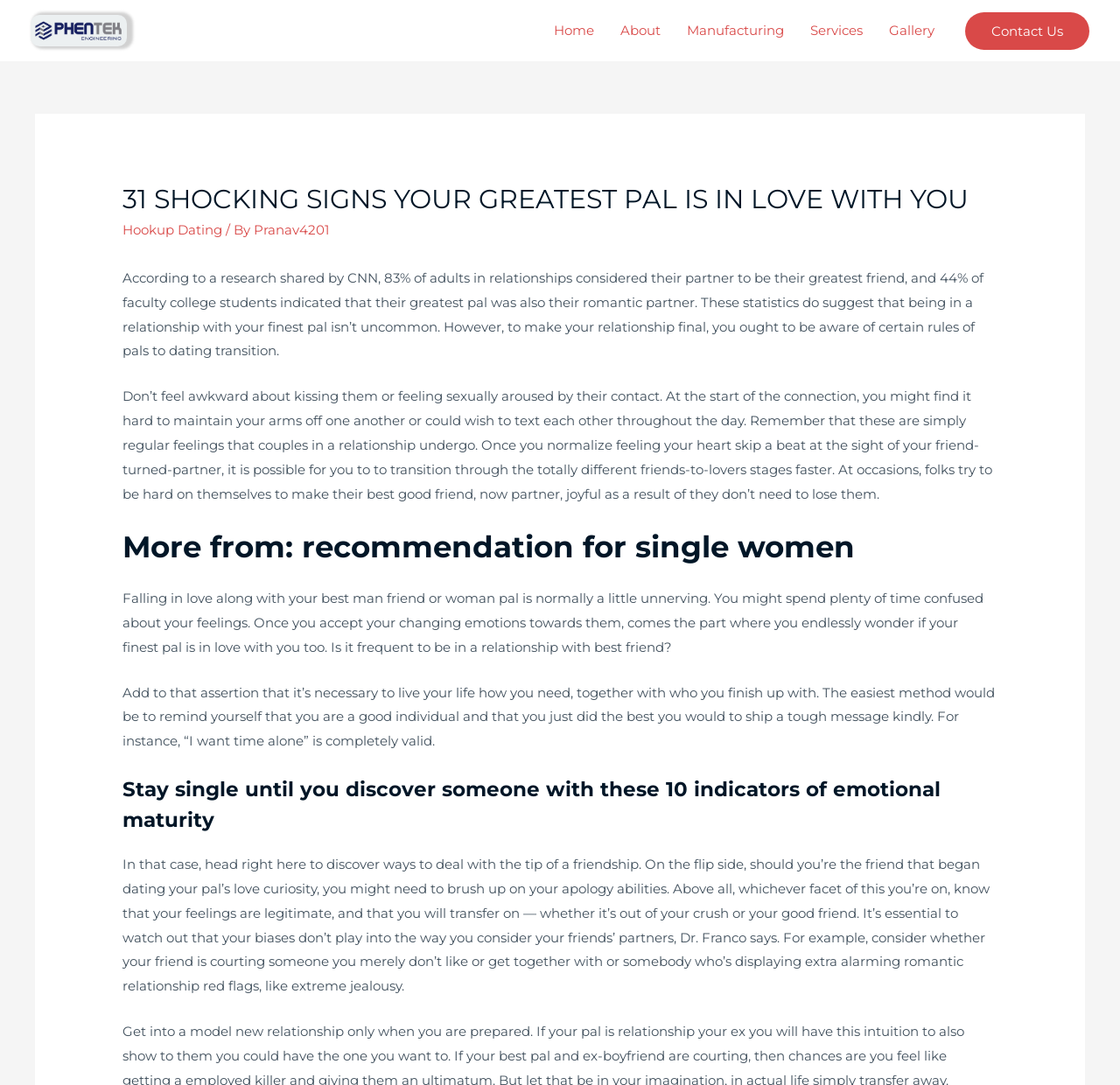Find the bounding box coordinates of the element to click in order to complete the given instruction: "Click on the 'Hookup Dating' link."

[0.109, 0.204, 0.198, 0.219]